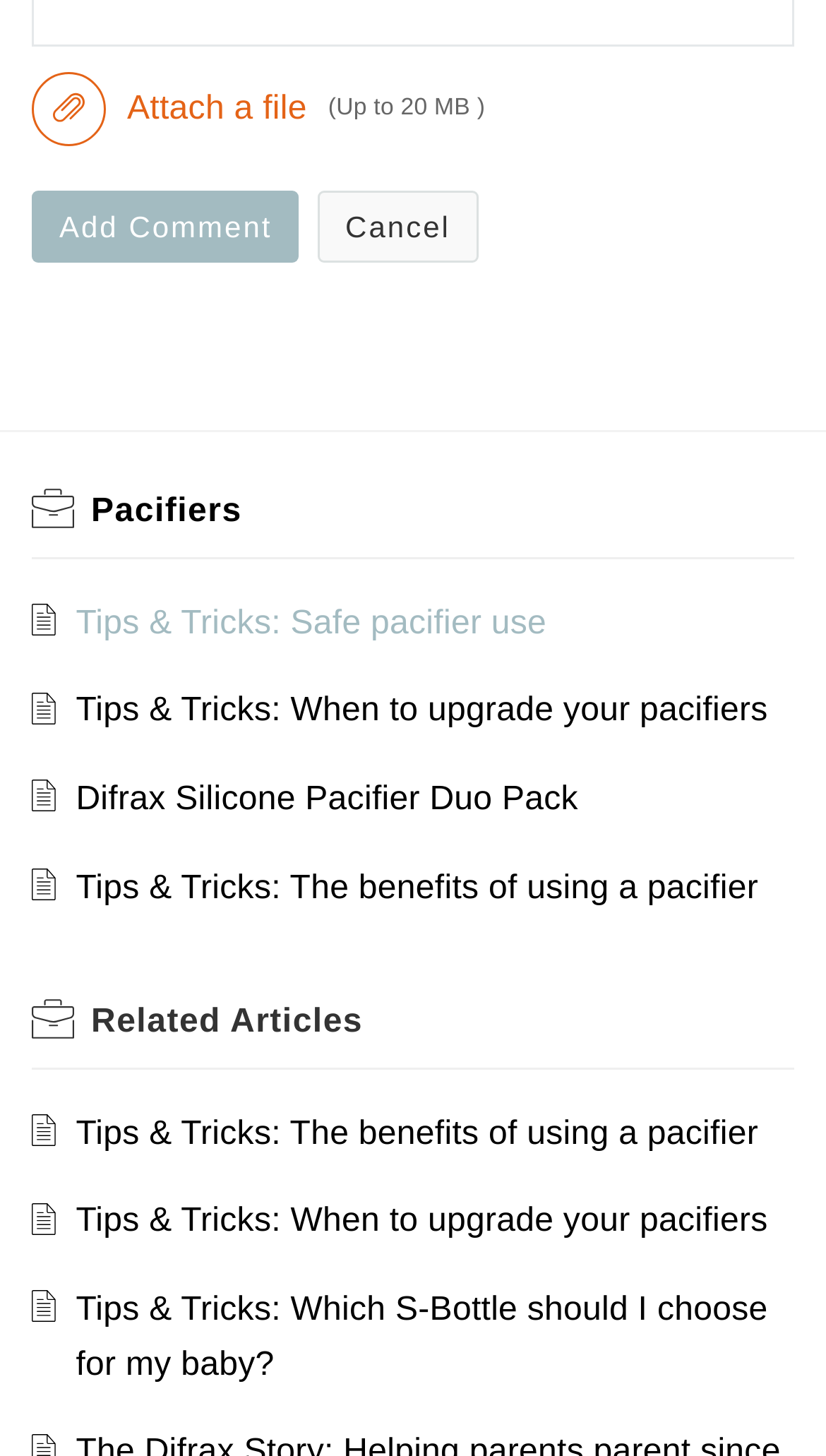Locate the bounding box coordinates of the area to click to fulfill this instruction: "Attach a file". The bounding box should be presented as four float numbers between 0 and 1, in the order [left, top, right, bottom].

[0.038, 0.05, 0.397, 0.101]